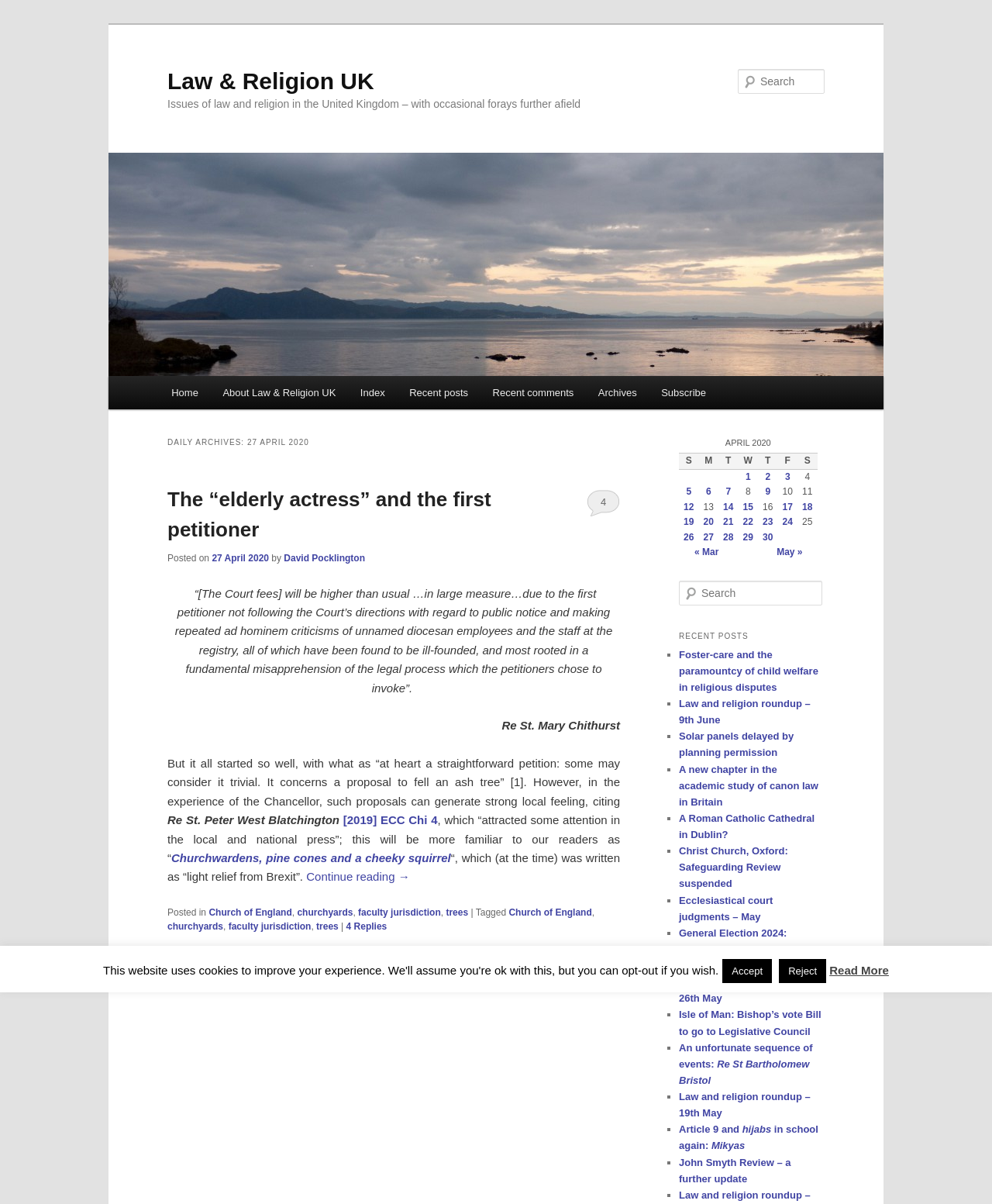Find and provide the bounding box coordinates for the UI element described here: "Subscribe". The coordinates should be given as four float numbers between 0 and 1: [left, top, right, bottom].

[0.654, 0.312, 0.724, 0.34]